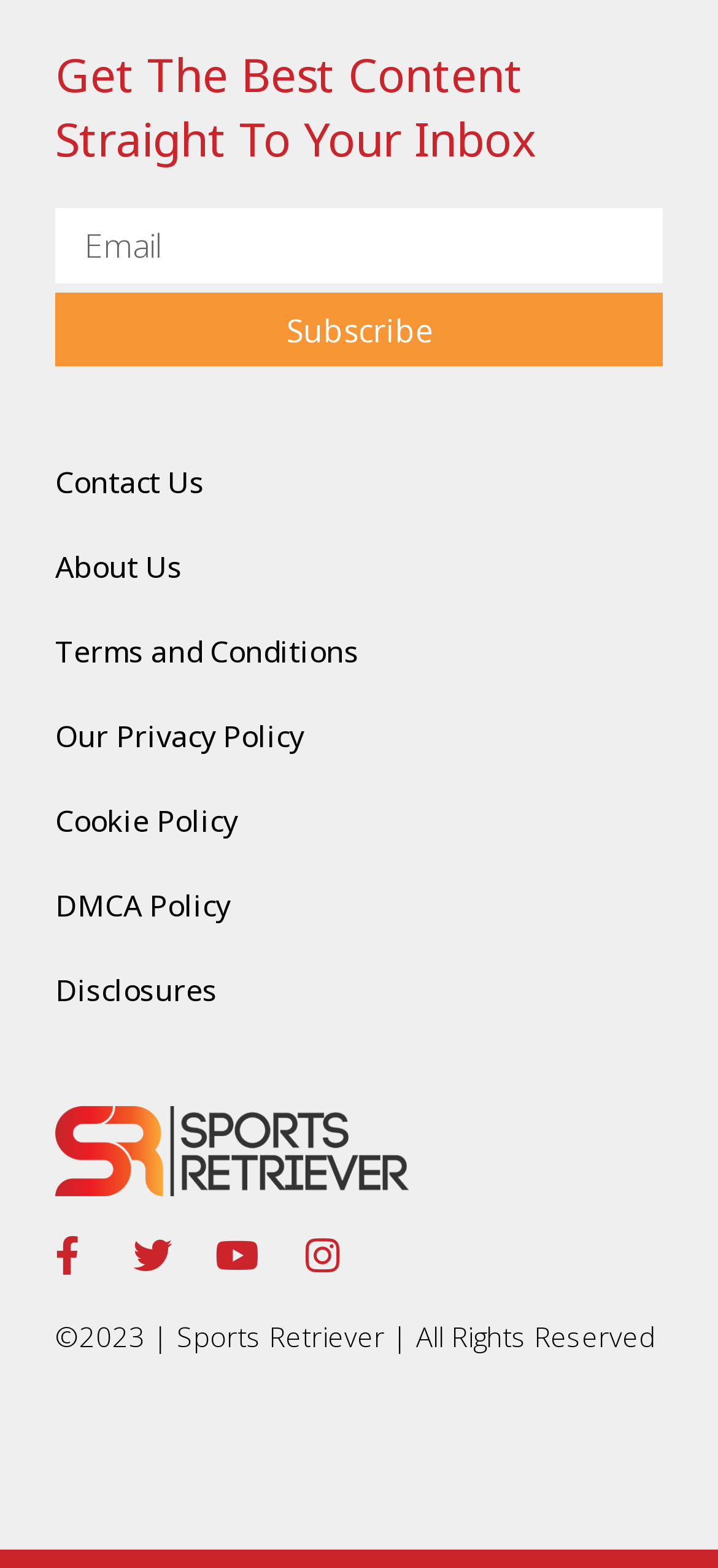Please locate the clickable area by providing the bounding box coordinates to follow this instruction: "Follow on Facebook".

[0.062, 0.787, 0.126, 0.816]